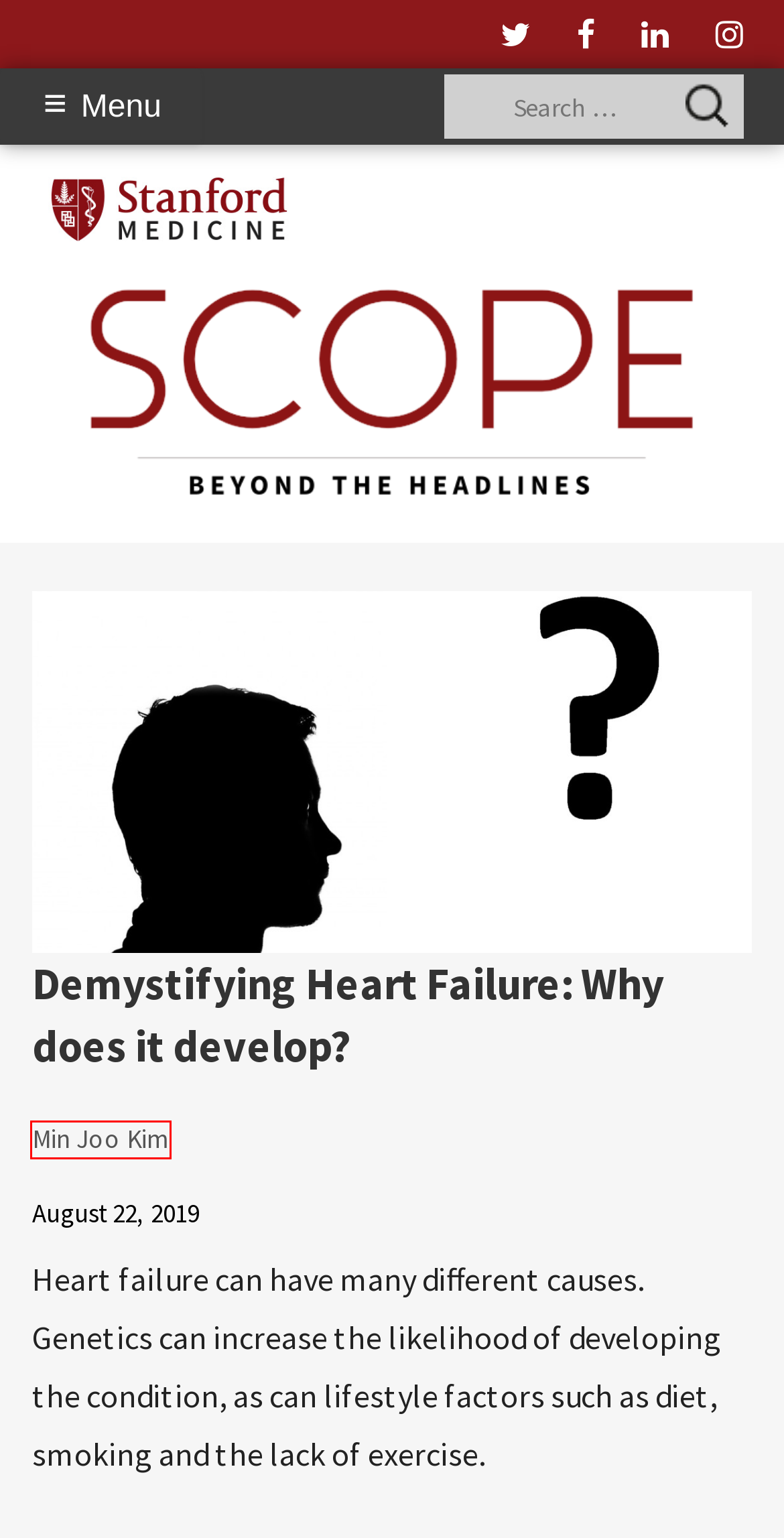View the screenshot of the webpage containing a red bounding box around a UI element. Select the most fitting webpage description for the new page shown after the element in the red bounding box is clicked. Here are the candidates:
A. From farmworker to doctor: A bold dream is reuniting her with her Indigenous community - Scope
B. About Scope - Scope
C. Serving our colleagues | Office of Communications | Stanford Medicine
D. Home | Stanford Medicine
E. Scope | Stanford Medicine's blog - Scope
F. Cardiomyopathy | Enlarged Heart | MedlinePlus
G. Min Joo Kim, Author at Scope
H. Mark Conley, Author at Scope

G